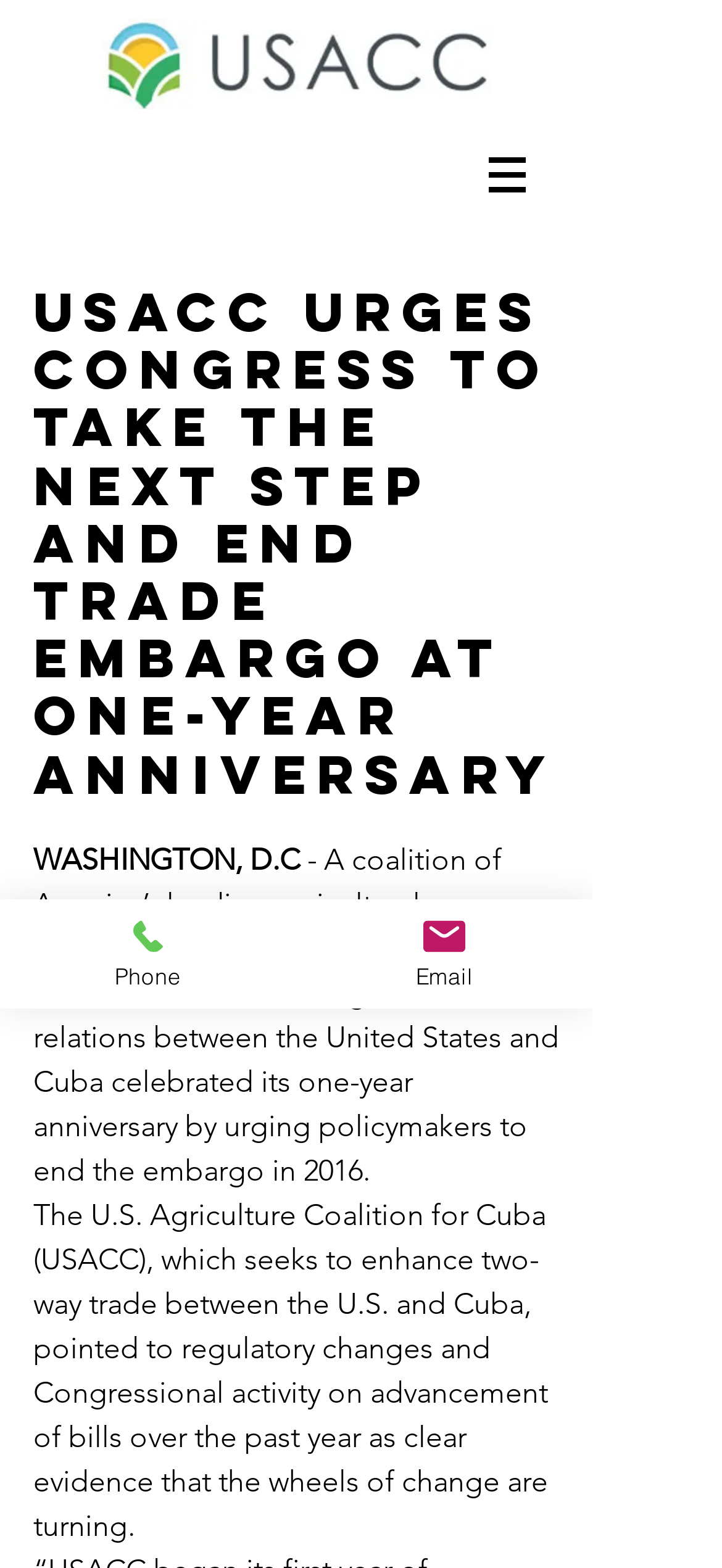What is the anniversary being celebrated?
Refer to the image and respond with a one-word or short-phrase answer.

One-year anniversary